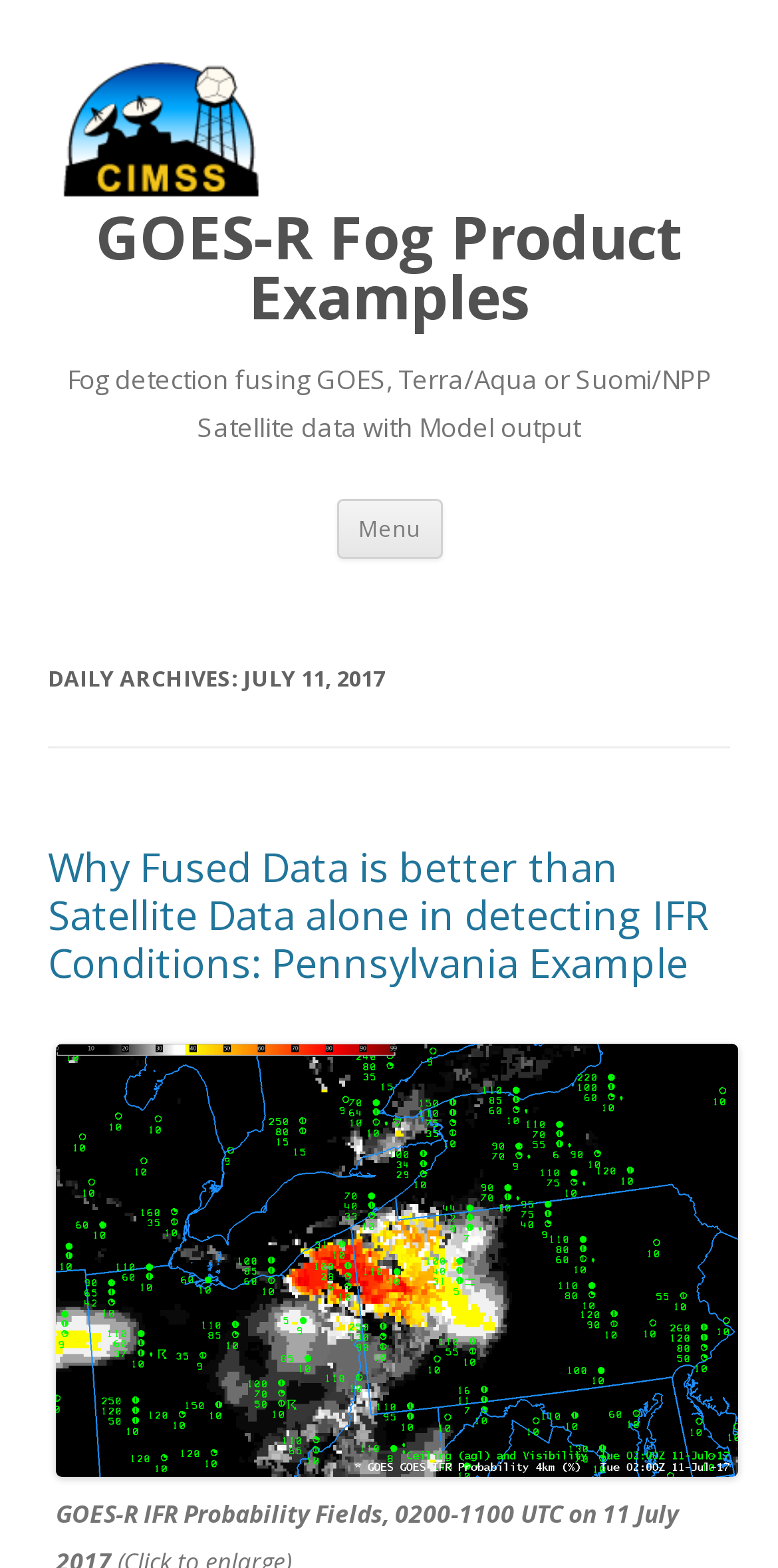Bounding box coordinates are specified in the format (top-left x, top-left y, bottom-right x, bottom-right y). All values are floating point numbers bounded between 0 and 1. Please provide the bounding box coordinate of the region this sentence describes: GOES-R Fog Product Examples

[0.062, 0.132, 0.938, 0.209]